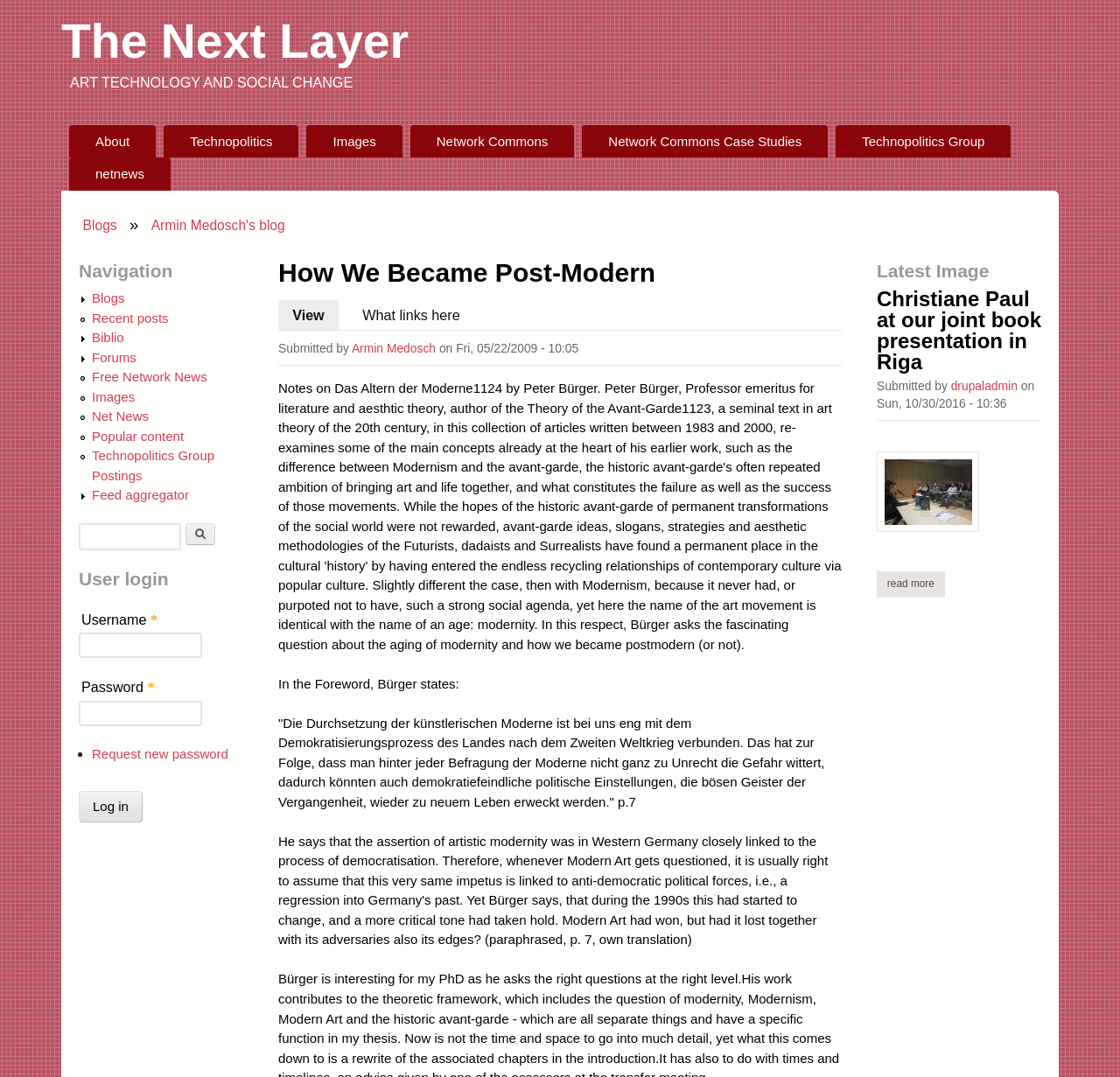Summarize the webpage with intricate details.

The webpage is titled "How We Became Post-Modern | The Next Layer" and has a main content area with several sections. At the top, there is a link to "Skip to main content" and a heading that reads "The Next Layer". Below this, there is a main menu with links to "About", "Technopolitics", "Images", "Network Commons", and other related topics.

To the right of the main menu, there is a navigation section with a heading "You are here" and links to "Blogs", "Armin Medosch's blog", and other related pages. Below this, there is a header with a heading "How We Became Post-Modern" and links to "View", "What links here", and other related pages.

The main content area has a heading "Notes on Das Altern der Moderne" and a block of text that discusses the book "Das Altern der Moderne" by Peter Bürger. The text includes quotes from the book and provides context about the author and his work.

To the right of the main content area, there is a navigation section with links to "Blogs", "Recent posts", "Biblio", "Forums", and other related topics. Below this, there is a search form with a heading "Search form" and a search box.

At the bottom of the page, there is a user login section with fields for username and password, as well as a link to "Request new password". There is also a button to "Log in". Finally, there is a section with a heading "Latest Image" and an article with a heading "Christiane Paul at our joint book presentation in Riga", which includes a link to the article and information about the author and publication date.